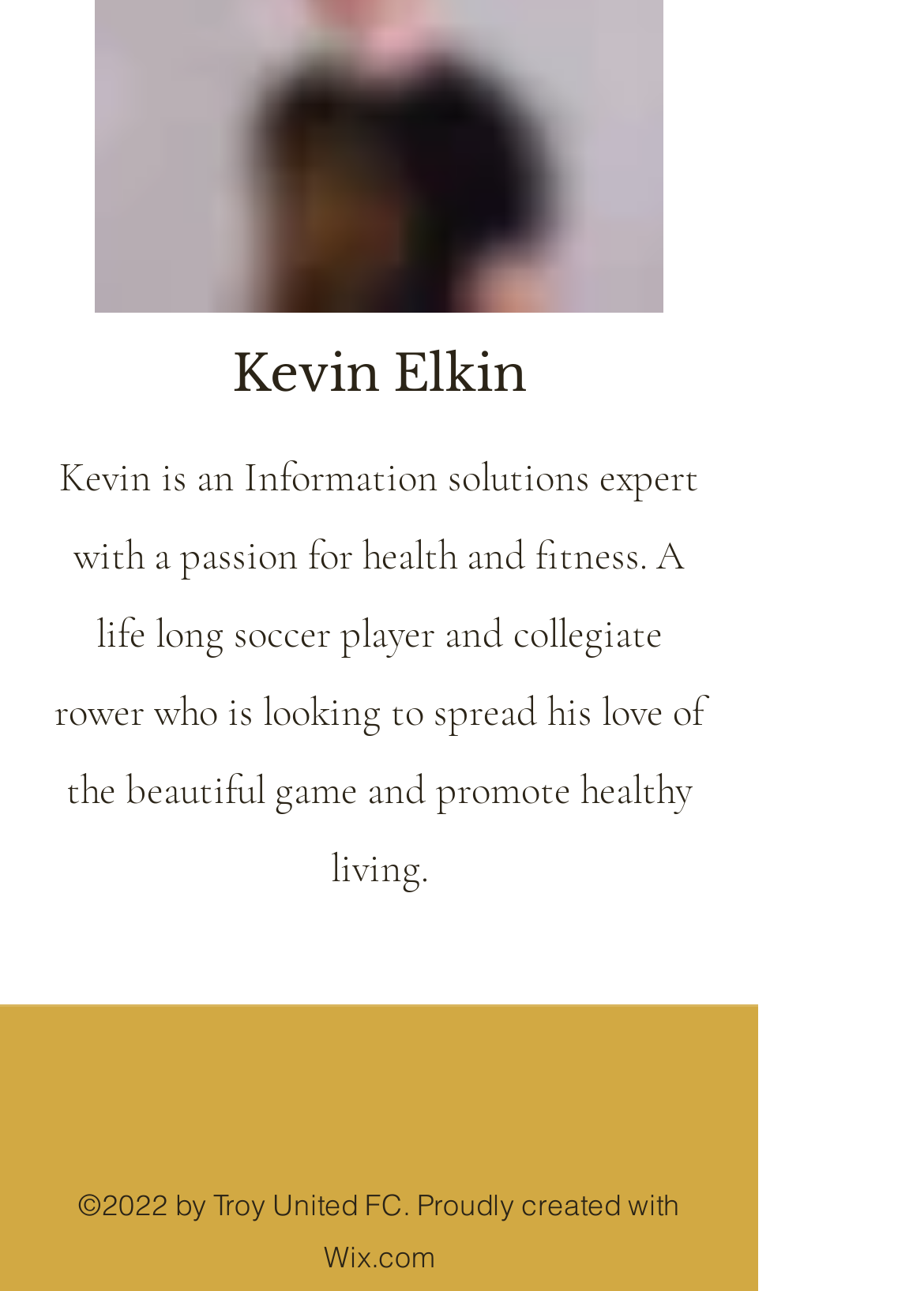What is Kevin's profession?
Please provide a comprehensive answer based on the contents of the image.

Based on the StaticText element with the OCR text 'Kevin is an Information solutions expert with a passion for health and fitness...', we can infer that Kevin's profession is an Information solutions expert.